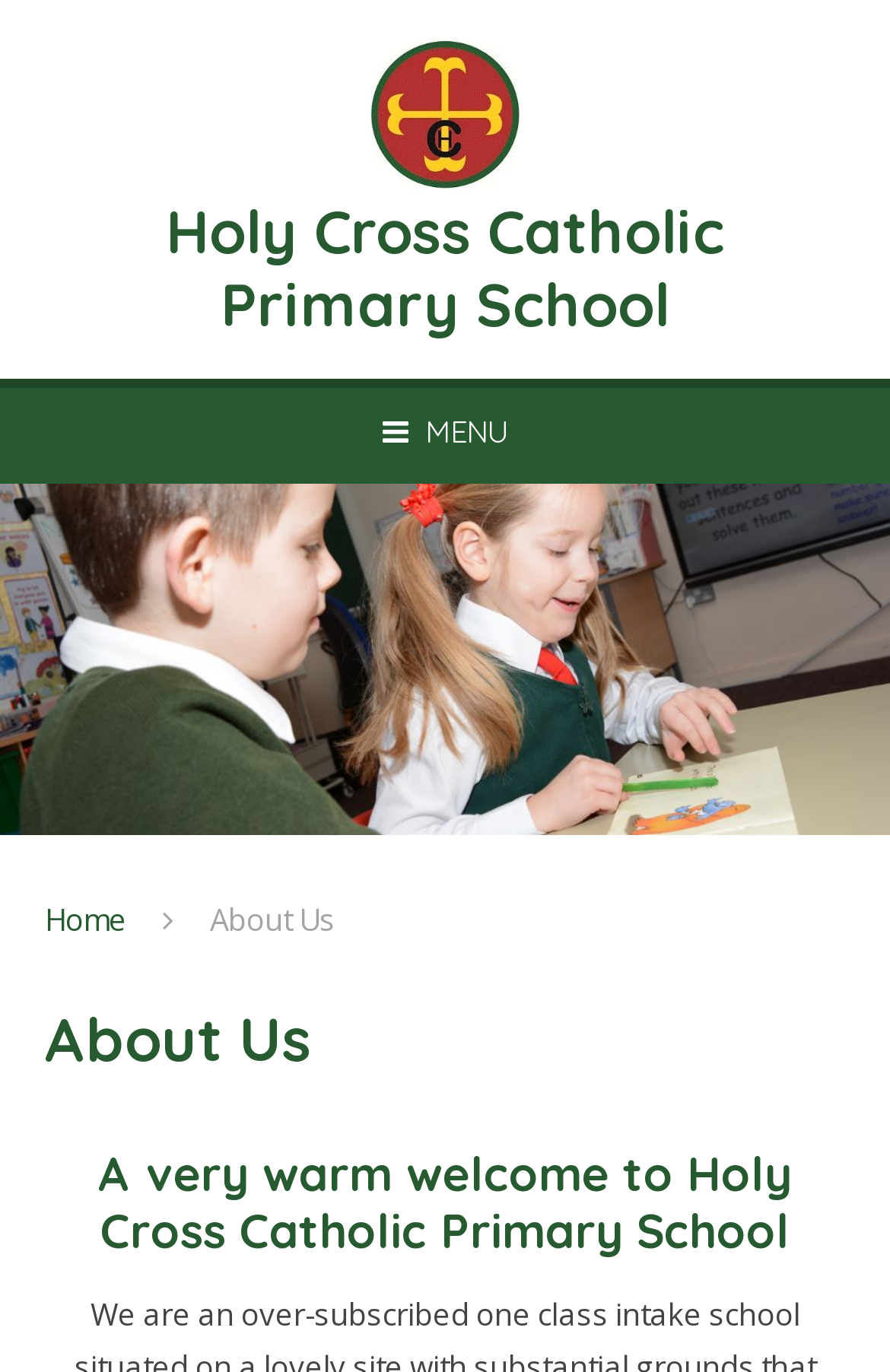What is the first menu item on the webpage? Using the information from the screenshot, answer with a single word or phrase.

Home